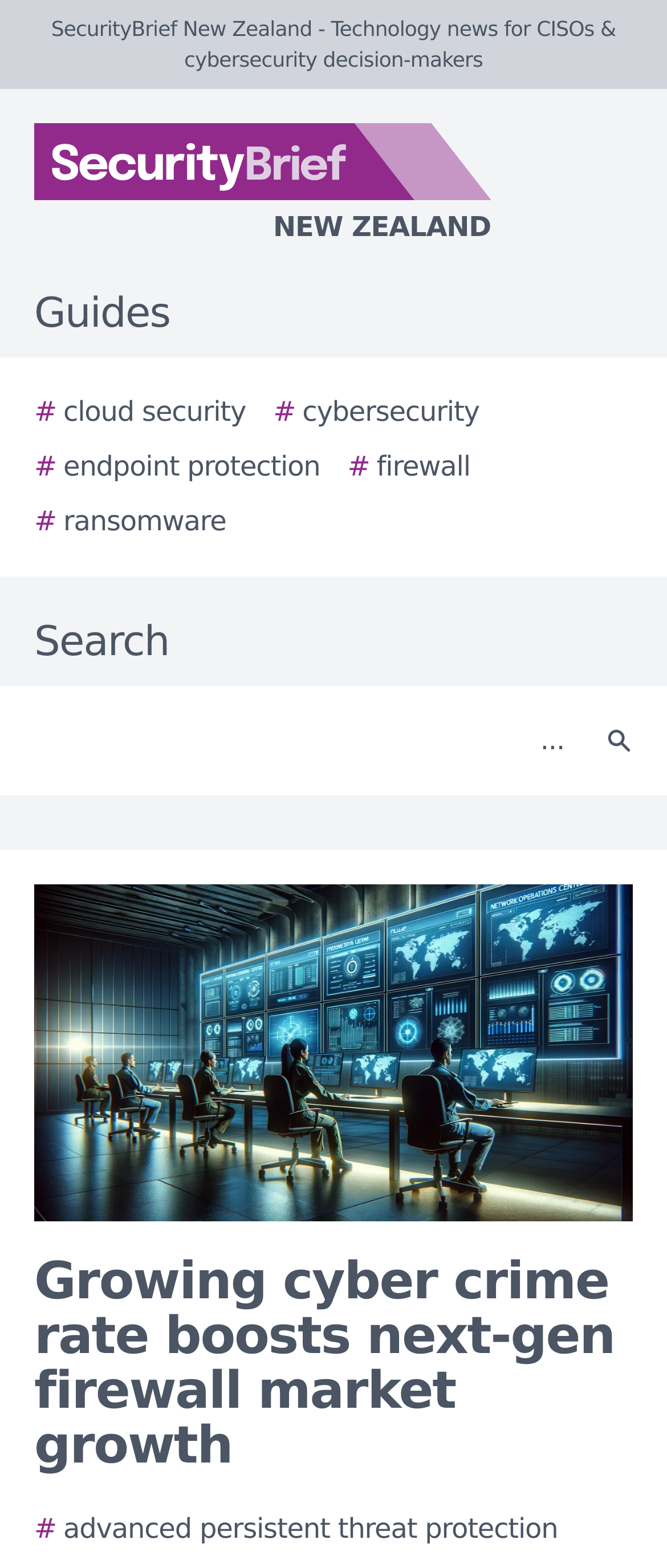What is the topic of the main article?
Identify the answer in the screenshot and reply with a single word or phrase.

Cyber crime and firewall market growth